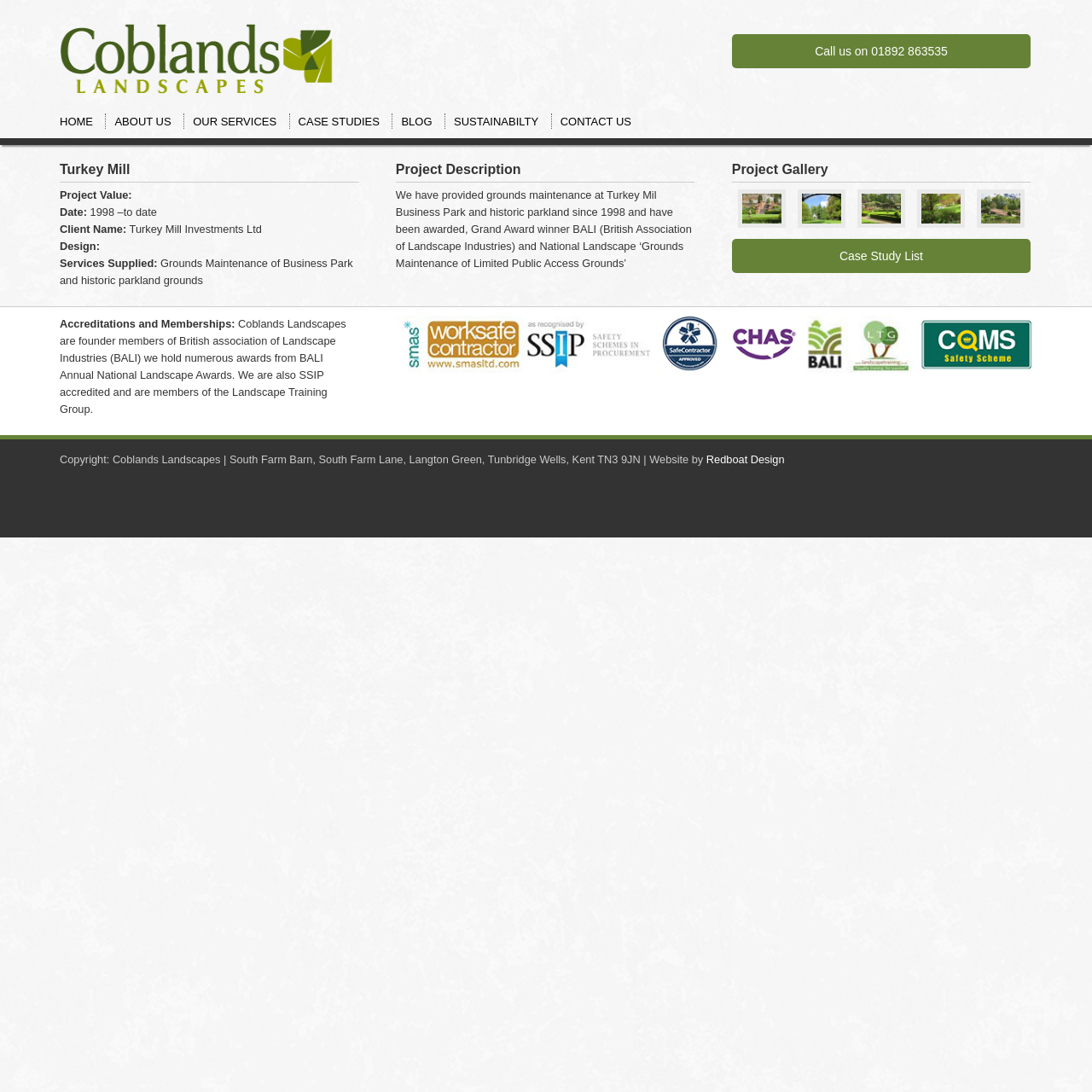What is the phone number to call?
Based on the image, answer the question in a detailed manner.

The phone number to call can be found in the link 'Call us on 01892 863535' at the top of the webpage, which suggests that it is a contact number for the company.